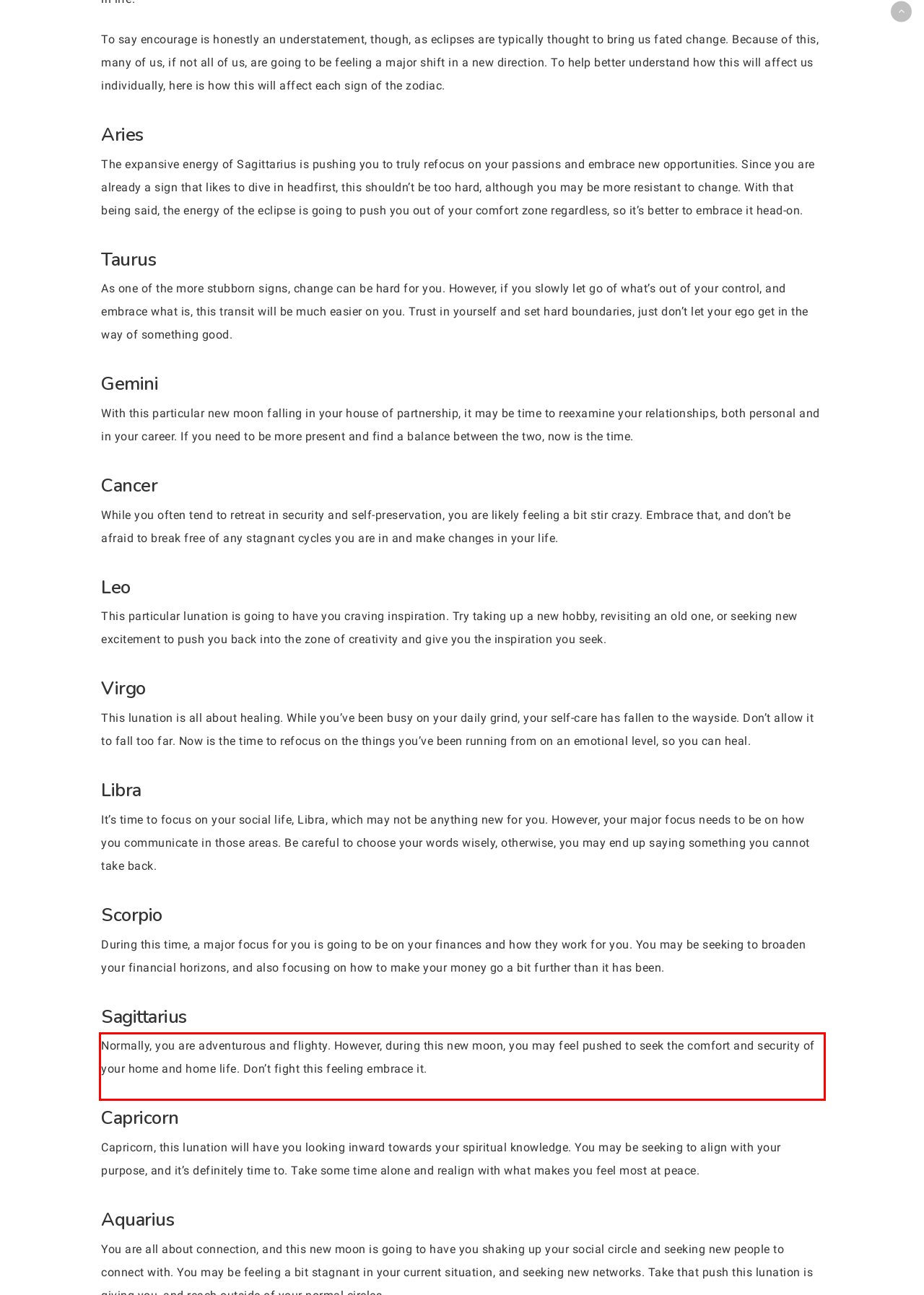You have a screenshot of a webpage, and there is a red bounding box around a UI element. Utilize OCR to extract the text within this red bounding box.

Normally, you are adventurous and flighty. However, during this new moon, you may feel pushed to seek the comfort and security of your home and home life. Don’t fight this feeling embrace it.